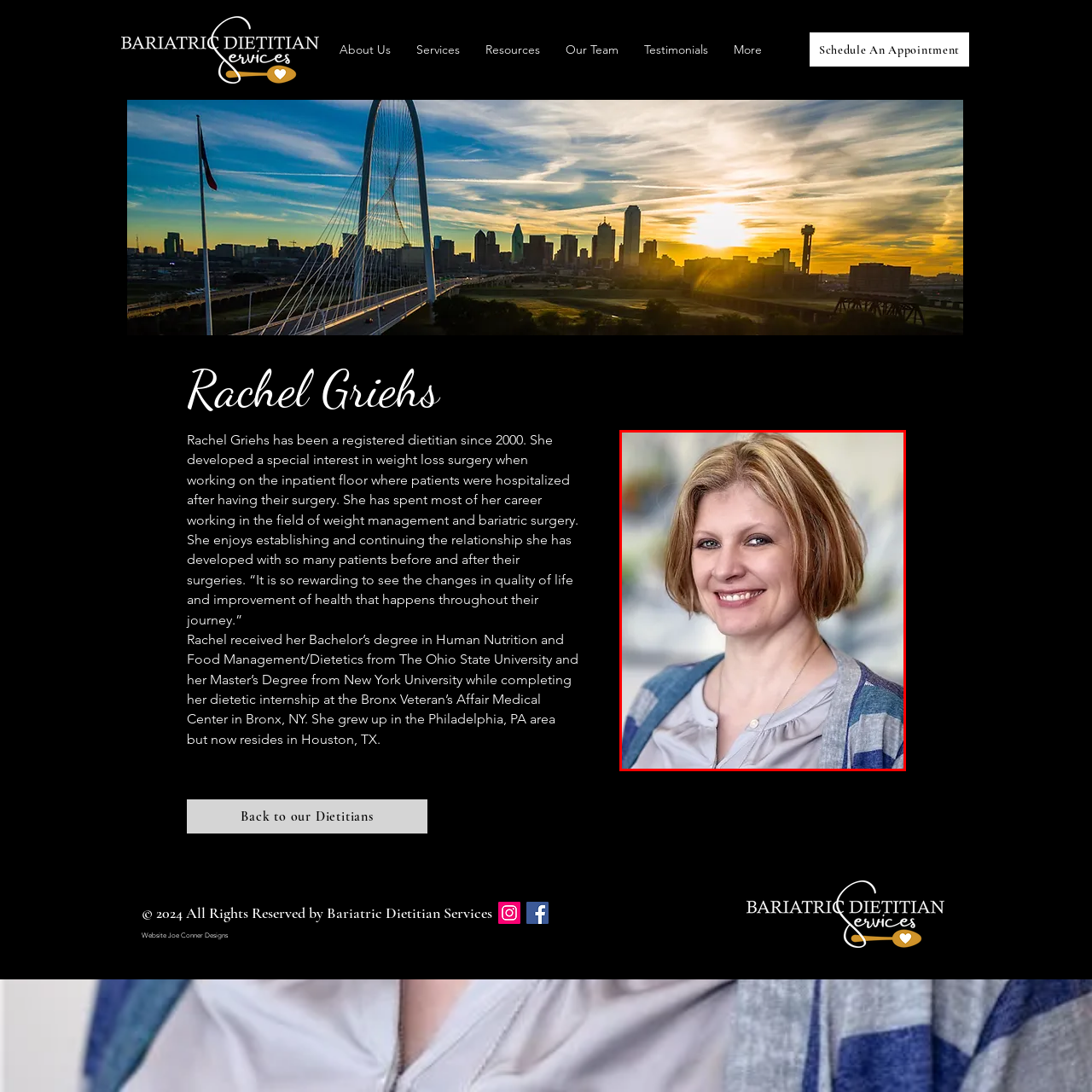View the part of the image surrounded by red, How long has Rachel been a registered dietitian? Respond with a concise word or phrase.

Since 2000